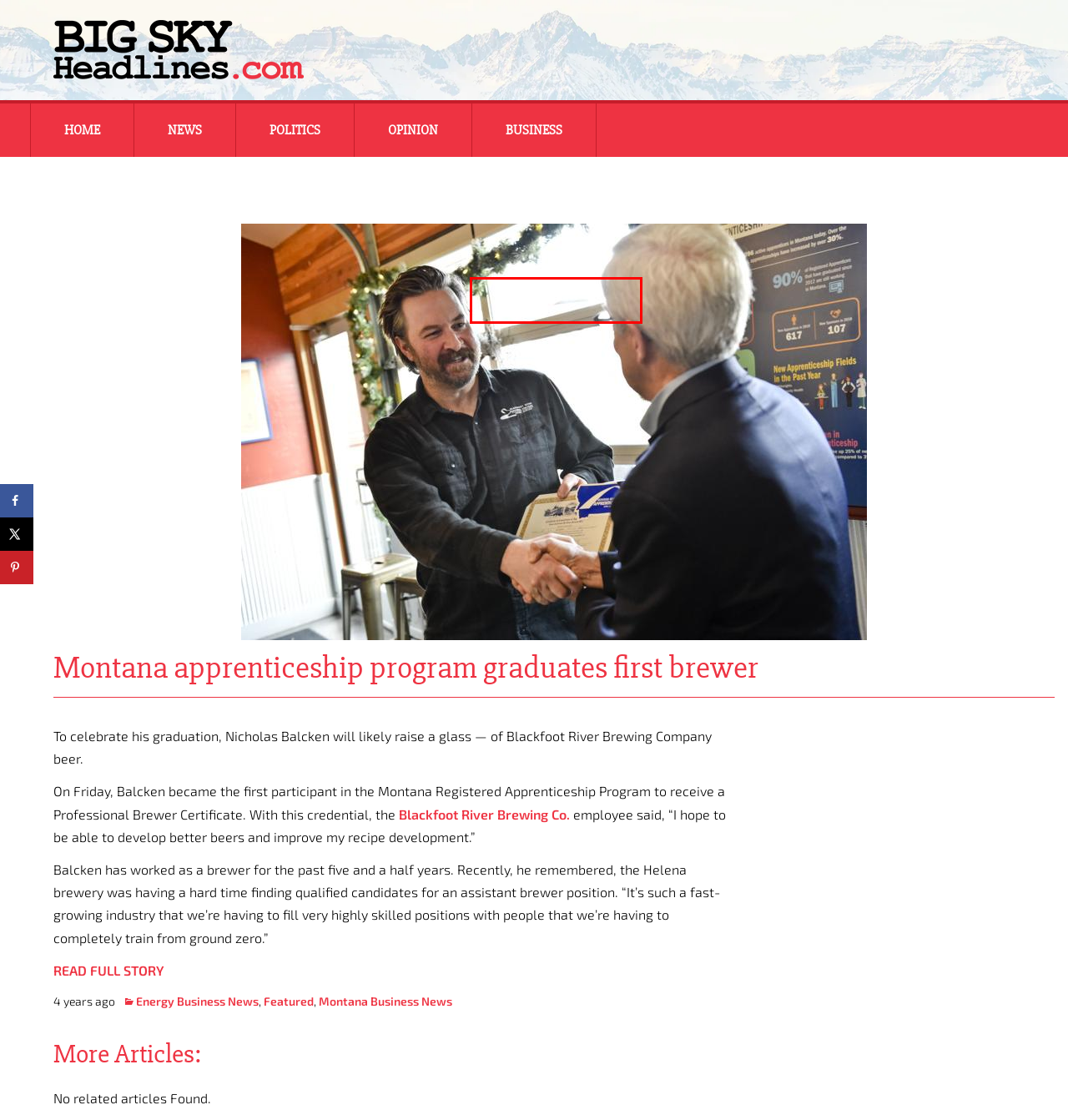You have a screenshot of a webpage with a red rectangle bounding box. Identify the best webpage description that corresponds to the new webpage after clicking the element within the red bounding box. Here are the candidates:
A. News | Big Sky Headlines
B. Energy Business News | Big Sky Headlines
C. National Business News | Big Sky Headlines
D. Regional Politics | Big Sky Headlines
E. Small Business News | Big Sky Headlines
F. National News | Big Sky Headlines
G. Montana Business News | Big Sky Headlines
H. Regional News | Big Sky Headlines

C